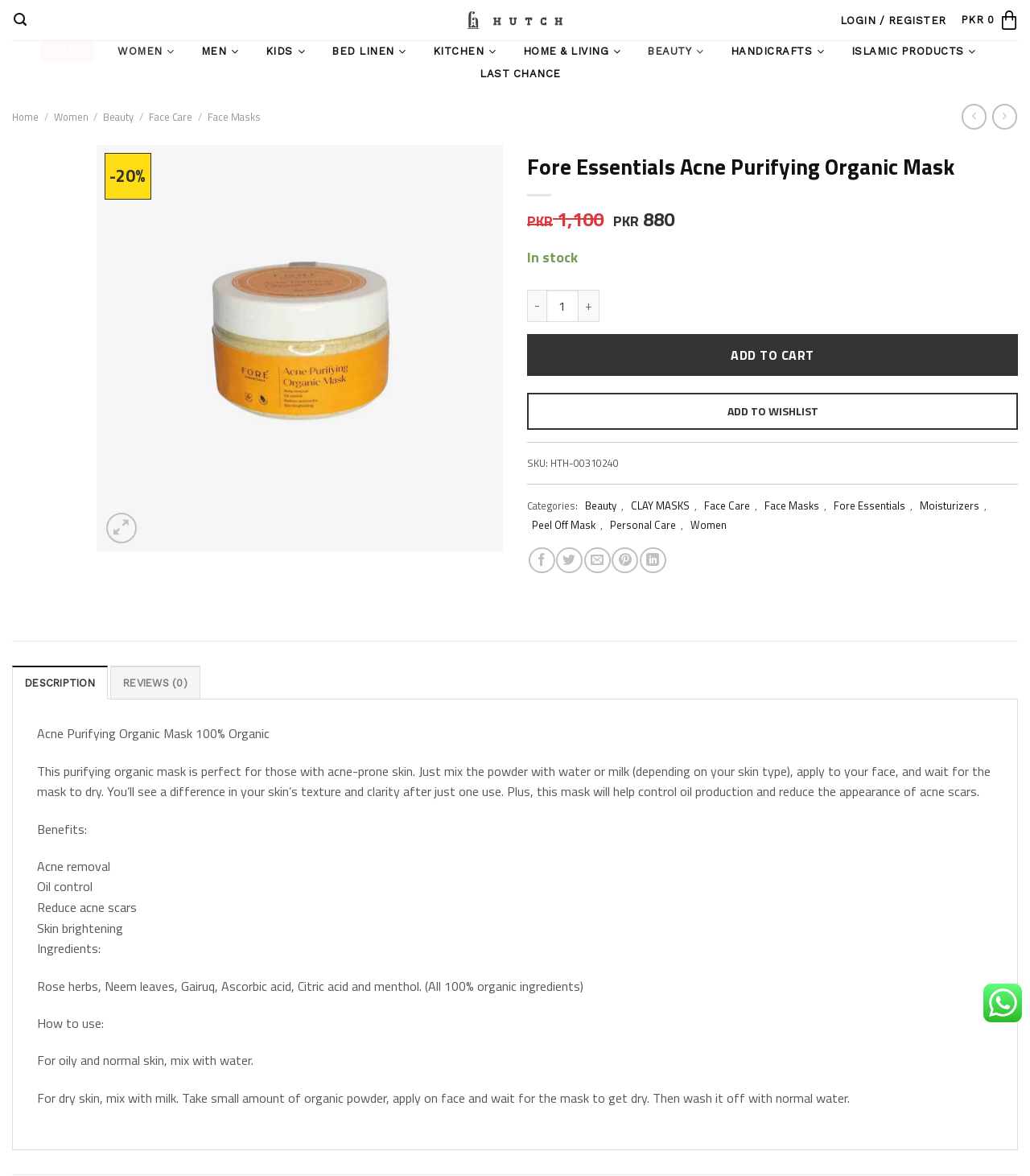Identify the main heading of the webpage and provide its text content.

Fore Essentials Acne Purifying Organic Mask